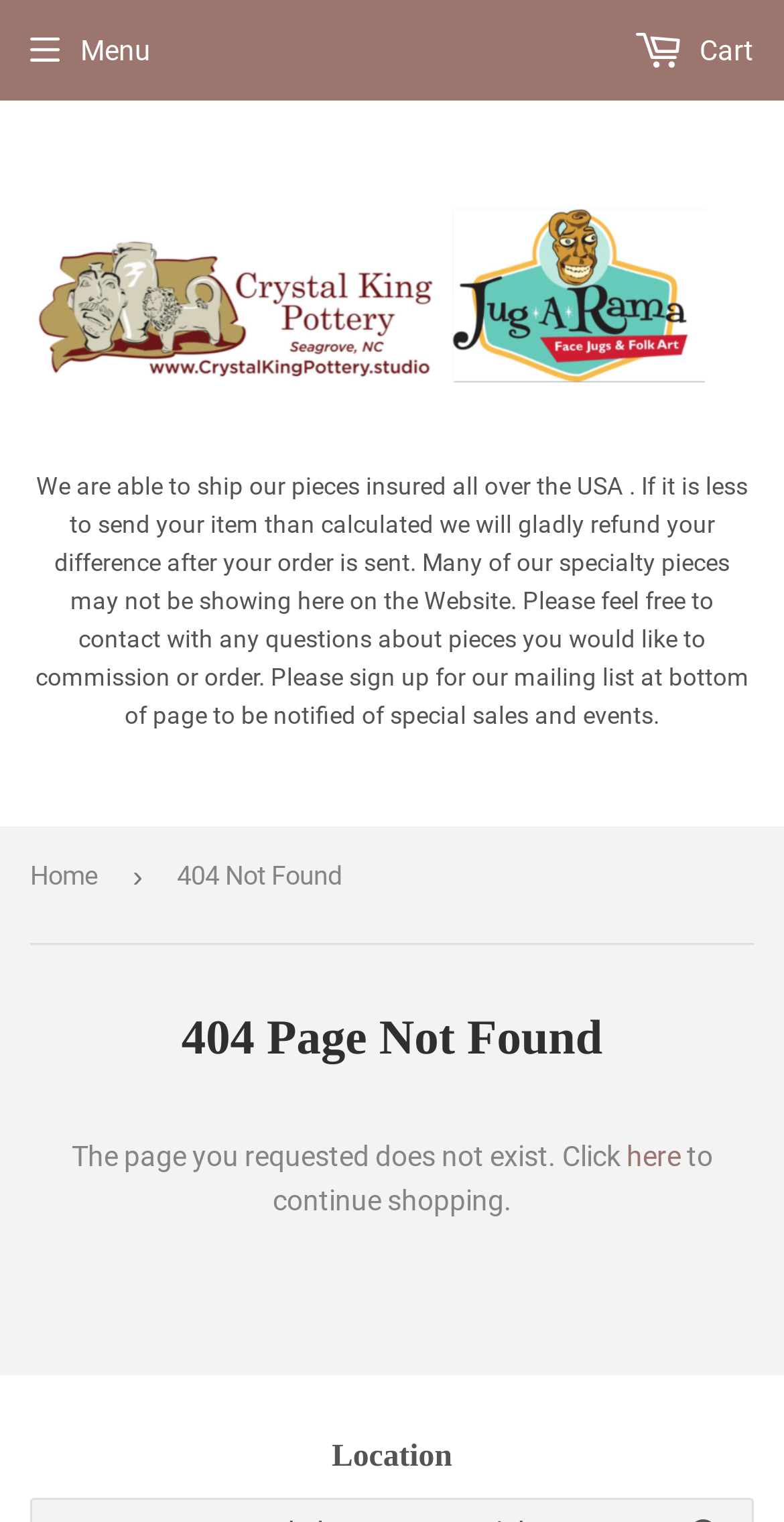What is the location of the seller?
Provide an in-depth and detailed answer to the question.

Although the webpage does not explicitly mention the location, the meta description mentions 'Crystal King Seagrove NC Potter and Folk Artist', implying that the seller is based in Seagrove, North Carolina.